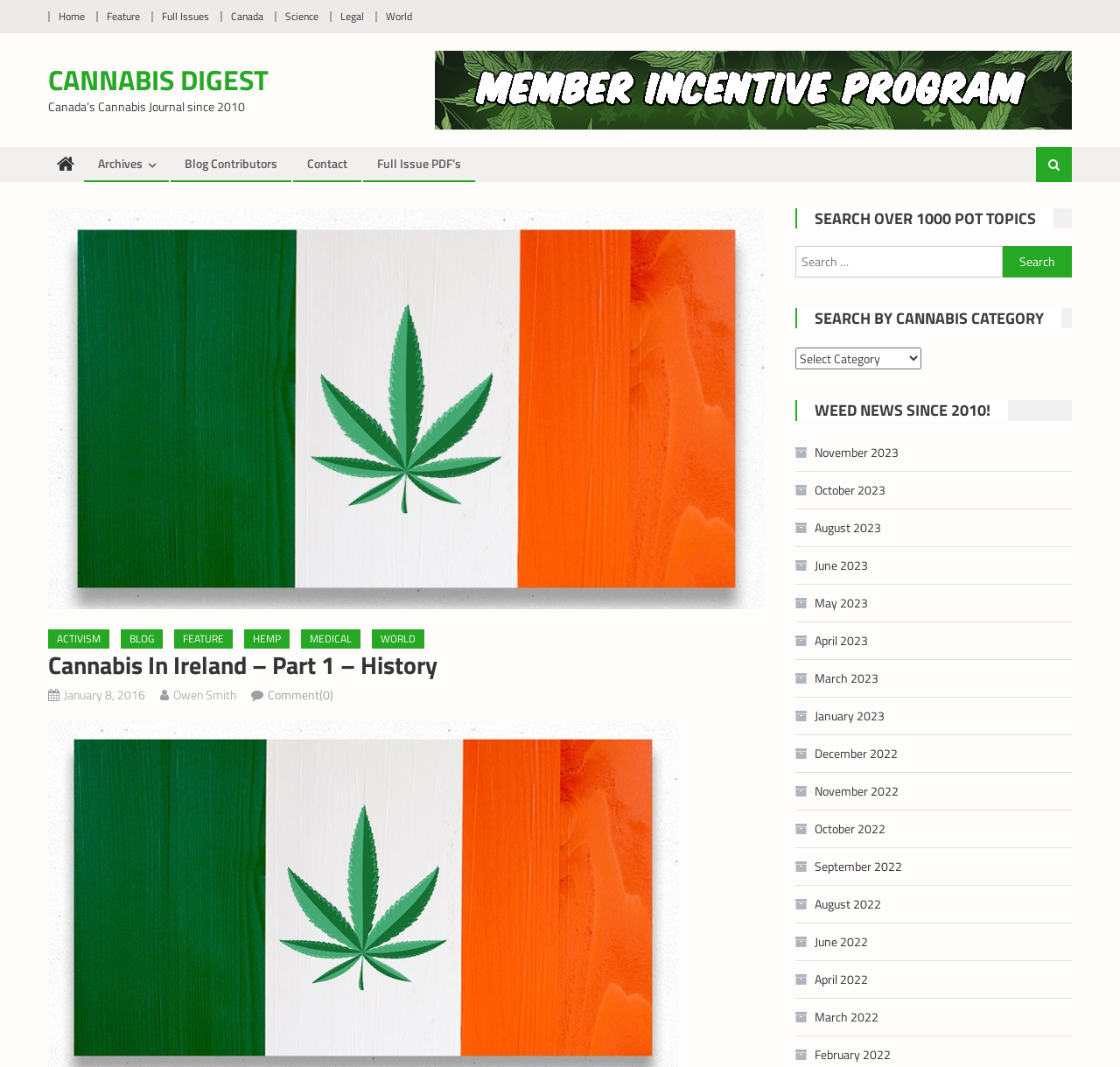Show the bounding box coordinates of the element that should be clicked to complete the task: "Search for a topic".

[0.71, 0.231, 0.957, 0.26]